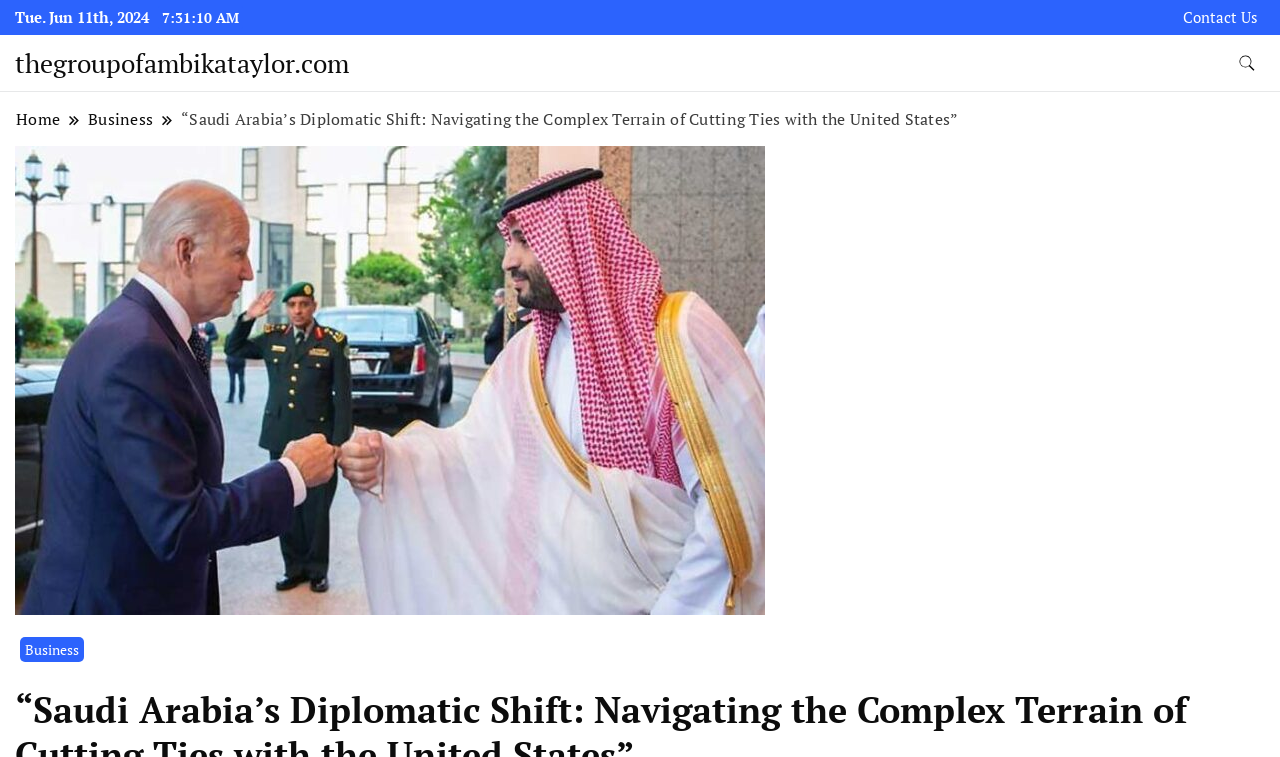Please determine the bounding box coordinates for the UI element described as: "Contact Us".

[0.924, 0.01, 0.983, 0.035]